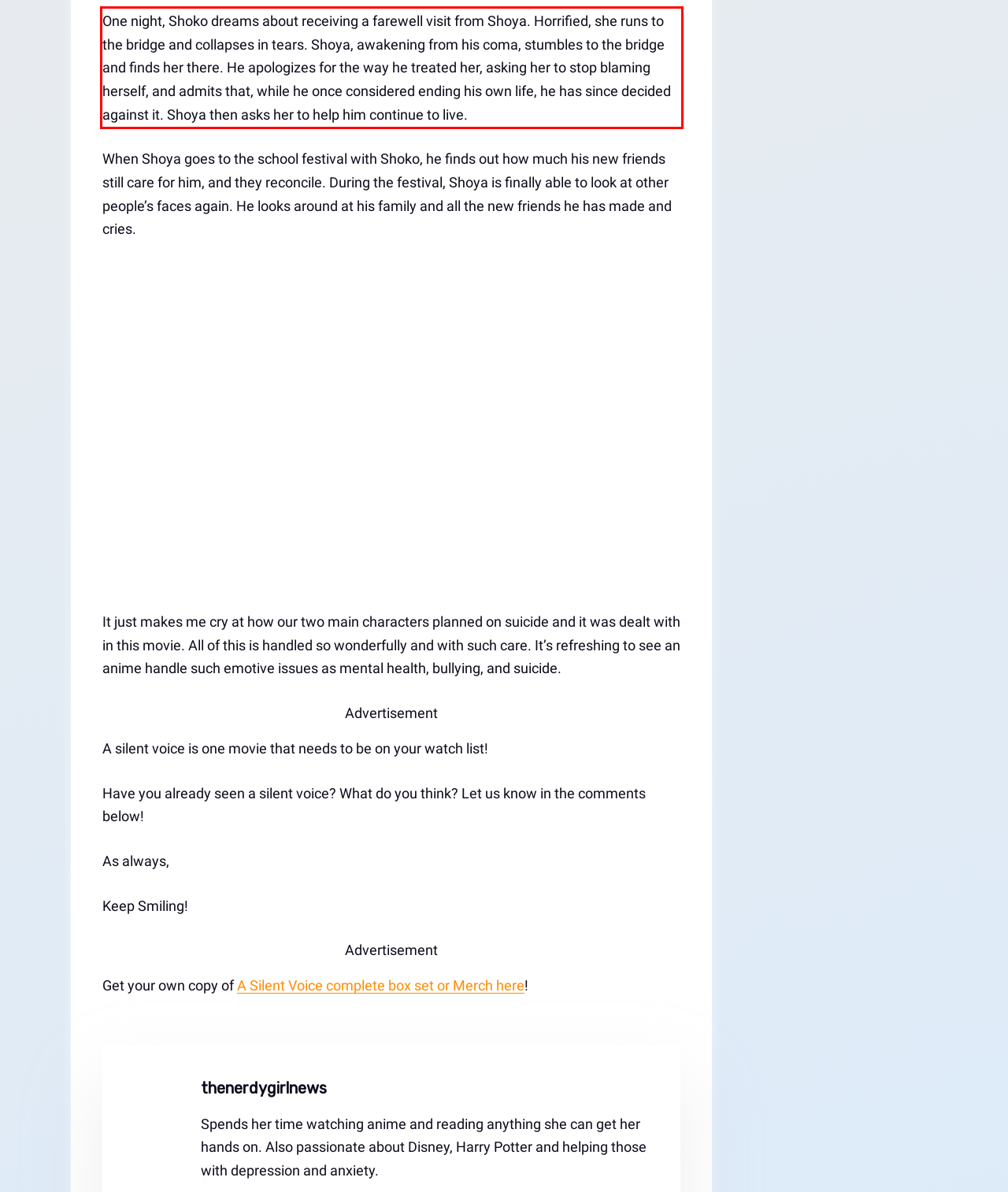Please recognize and transcribe the text located inside the red bounding box in the webpage image.

One night, Shoko dreams about receiving a farewell visit from Shoya. Horrified, she runs to the bridge and collapses in tears. Shoya, awakening from his coma, stumbles to the bridge and finds her there. He apologizes for the way he treated her, asking her to stop blaming herself, and admits that, while he once considered ending his own life, he has since decided against it. Shoya then asks her to help him continue to live.